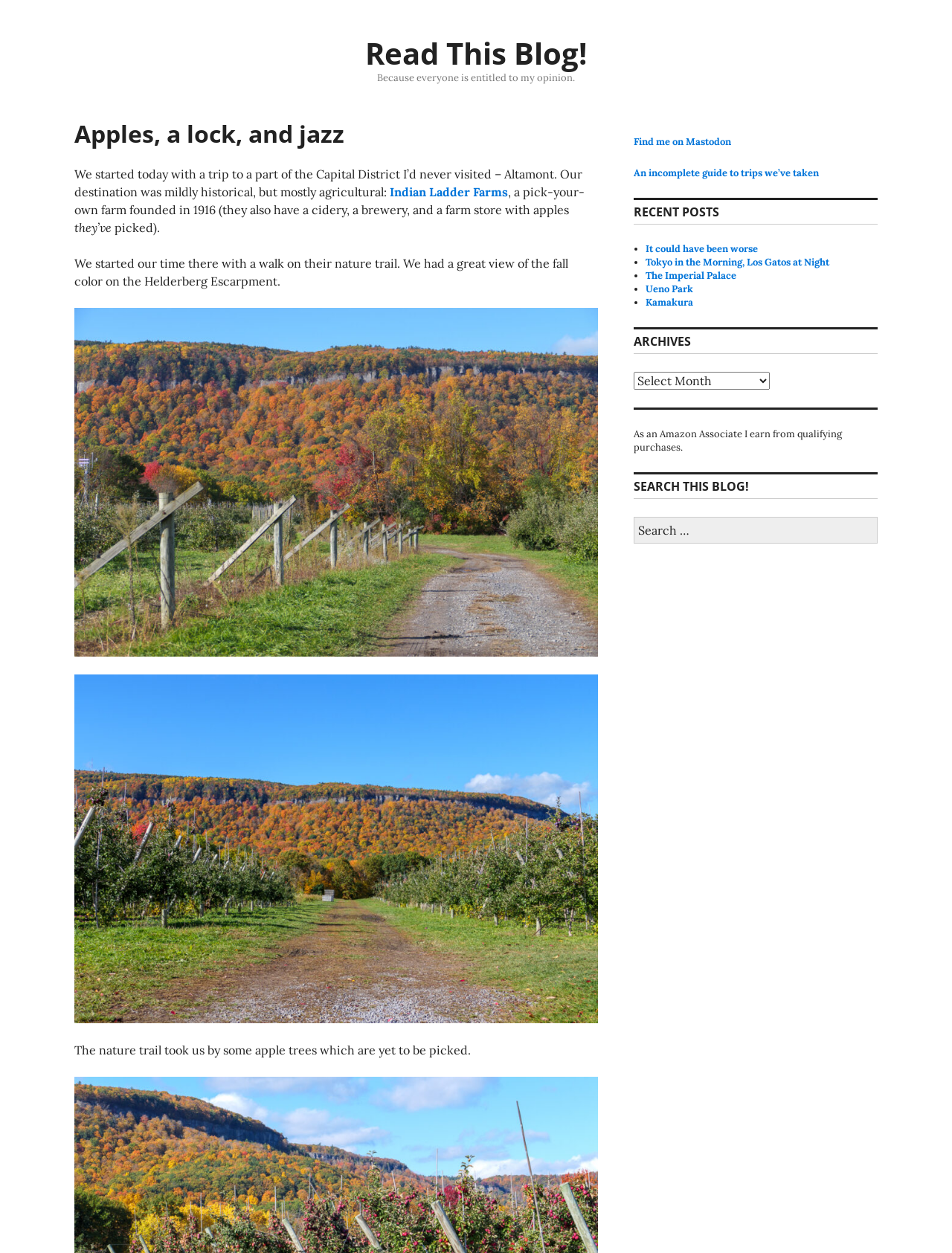Explain the webpage in detail, including its primary components.

This webpage is a blog titled "Apples, a lock, and jazz - Read This Blog!" with a focus on personal opinions and experiences. At the top, there is a link to "Read This Blog!" and a brief description "Because everyone is entitled to my opinion." Below this, there is a header with the blog title "Apples, a lock, and jazz" followed by a paragraph describing a trip to Indian Ladder Farms, a pick-your-own farm in Altamont, New York. The paragraph mentions the farm's history, its various attractions, and the author's experience walking on the nature trail and seeing apple trees.

To the right of the main content, there is a complementary section with several links, including "Find me on Mastodon", "An incomplete guide to trips we've taken", and a list of recent posts with links to individual articles. The recent posts section is headed by "RECENT POSTS" and includes five links to different articles. Below this, there is an "ARCHIVES" section with a heading, a static text "Archives", and a combobox to select archives. Further down, there is a notice about earning from qualifying purchases as an Amazon Associate, and a "SEARCH THIS BLOG!" section with a search box and a static text "Search for:".